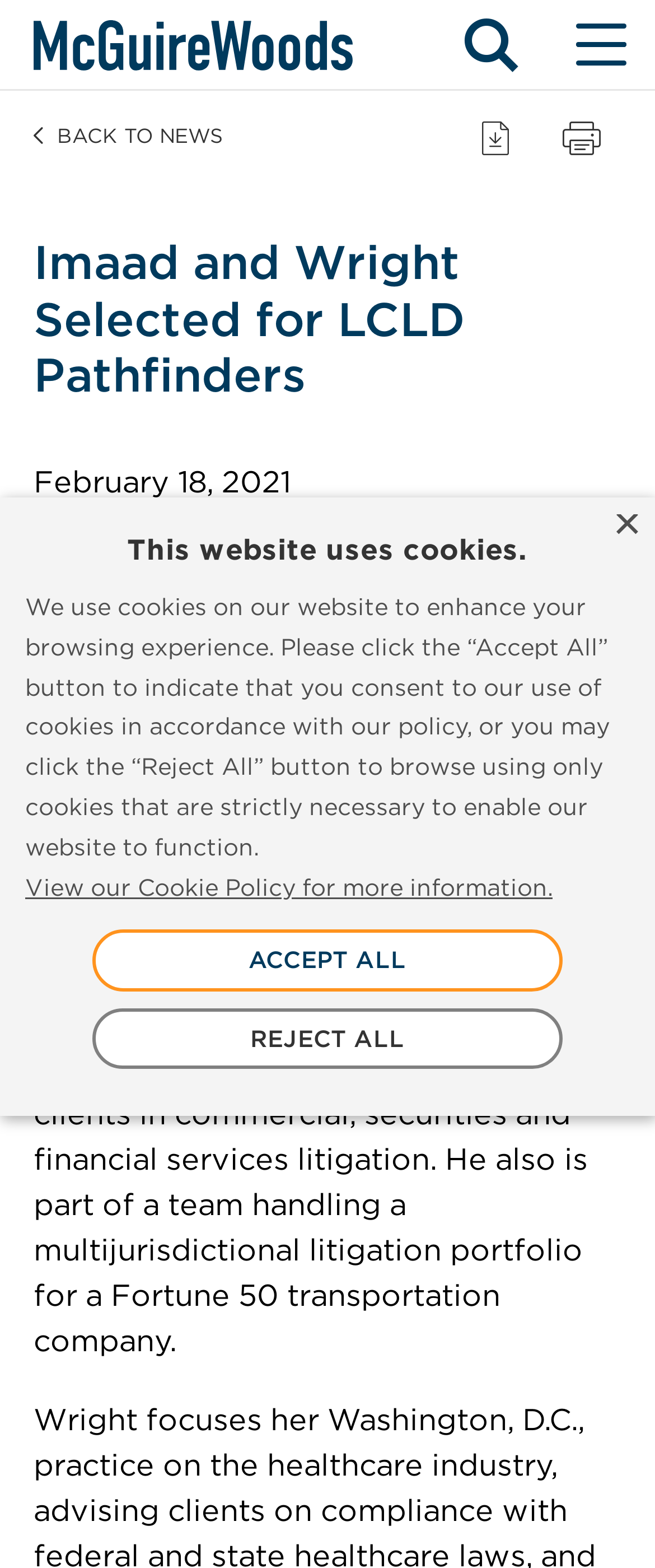Find the bounding box coordinates of the area that needs to be clicked in order to achieve the following instruction: "View Wendy Wright's profile". The coordinates should be specified as four float numbers between 0 and 1, i.e., [left, top, right, bottom].

[0.051, 0.388, 0.746, 0.44]